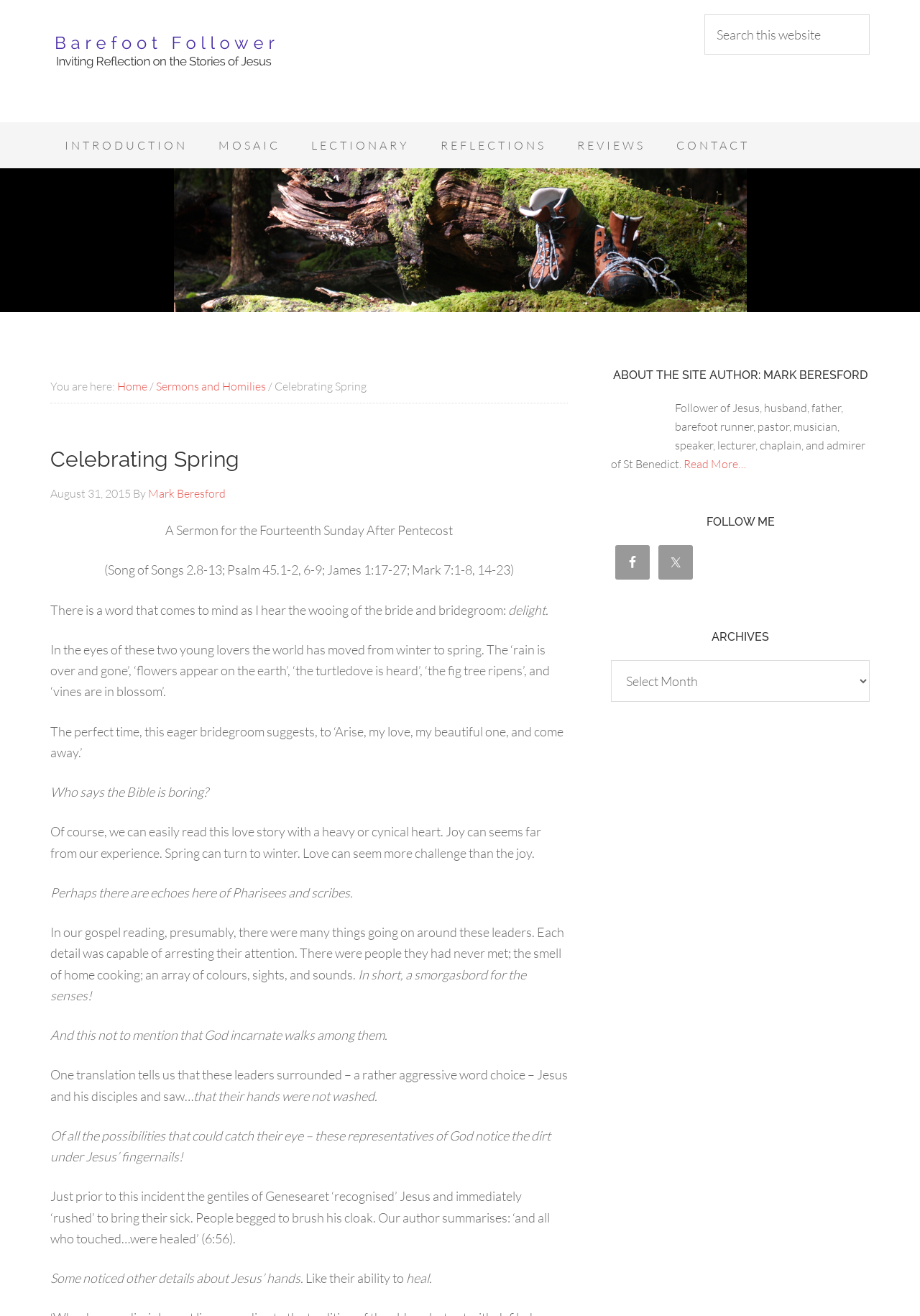Examine the screenshot and answer the question in as much detail as possible: What is the date of this sermon?

I found the answer by looking at the time element in the 'Celebrating Spring' section where it says 'August 31, 2015'.